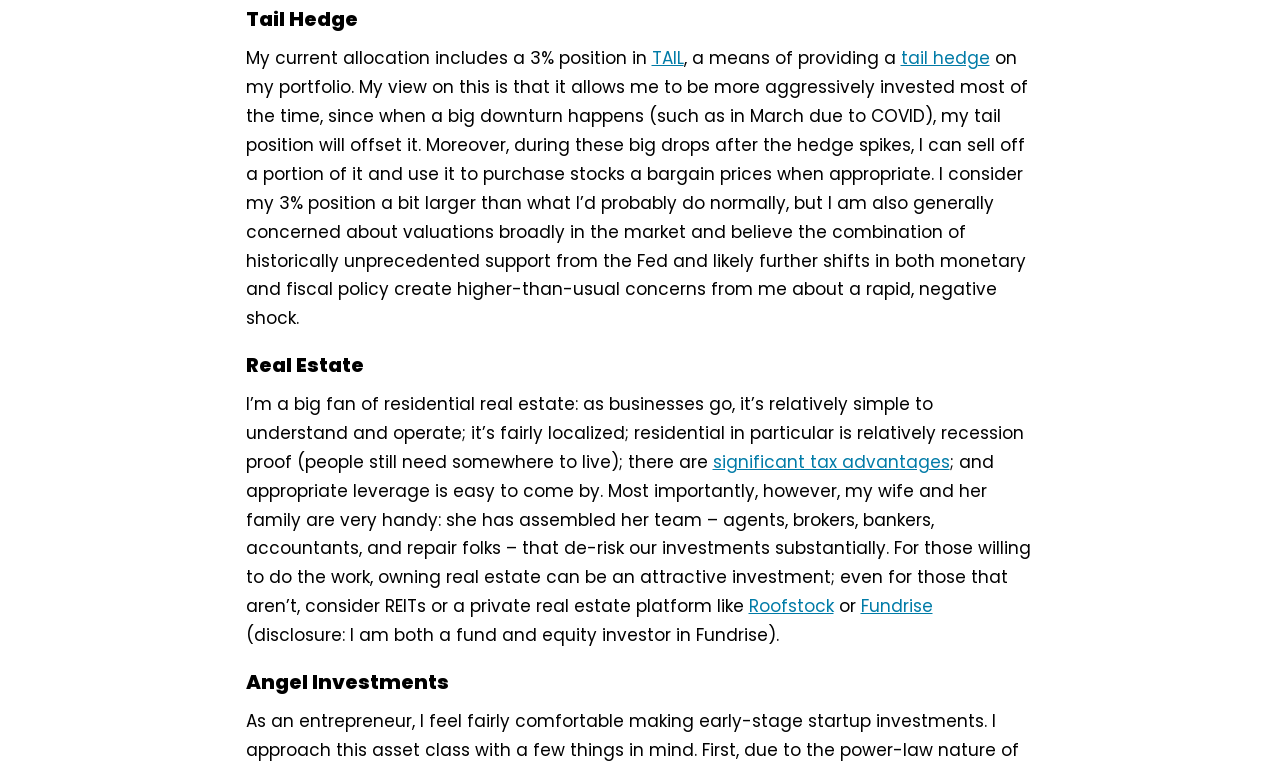Using the description "significant tax advantages", predict the bounding box of the relevant HTML element.

[0.557, 0.589, 0.742, 0.62]